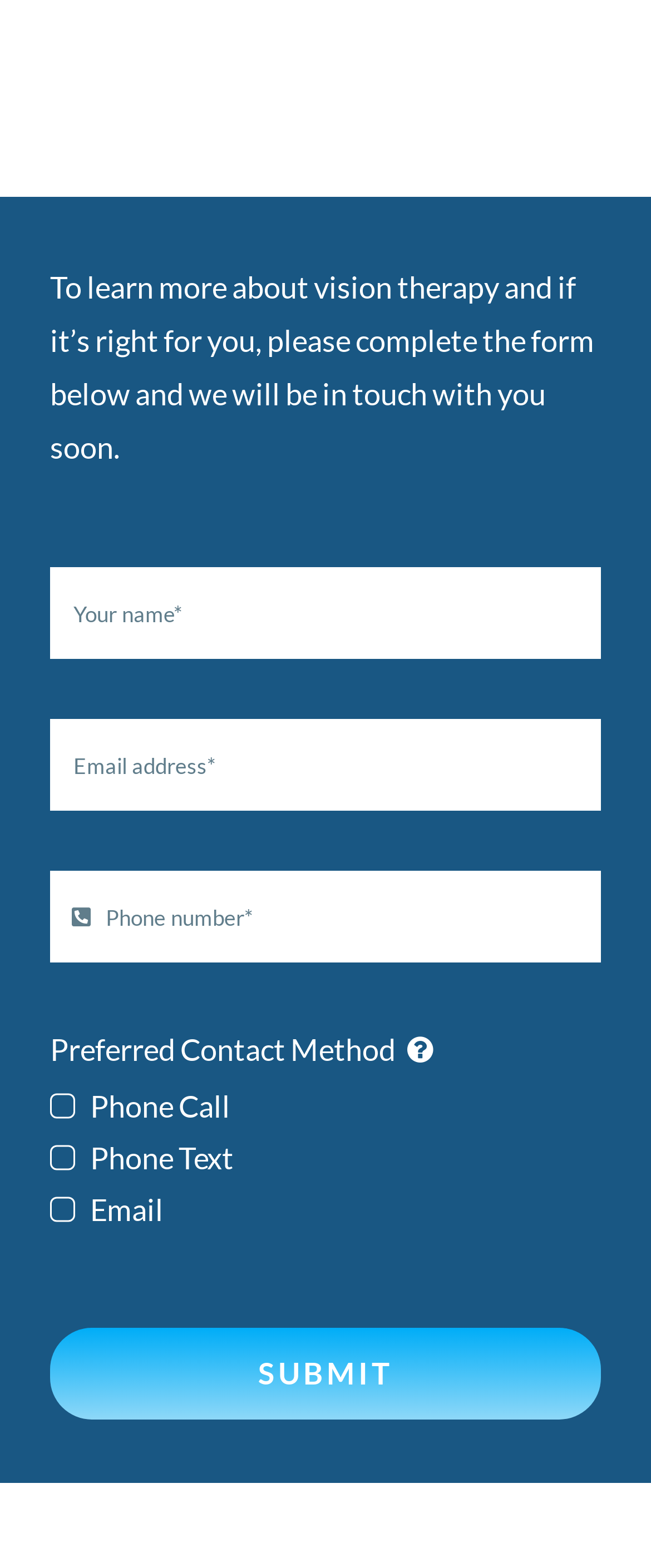What is the purpose of the form? Analyze the screenshot and reply with just one word or a short phrase.

To learn more about vision therapy